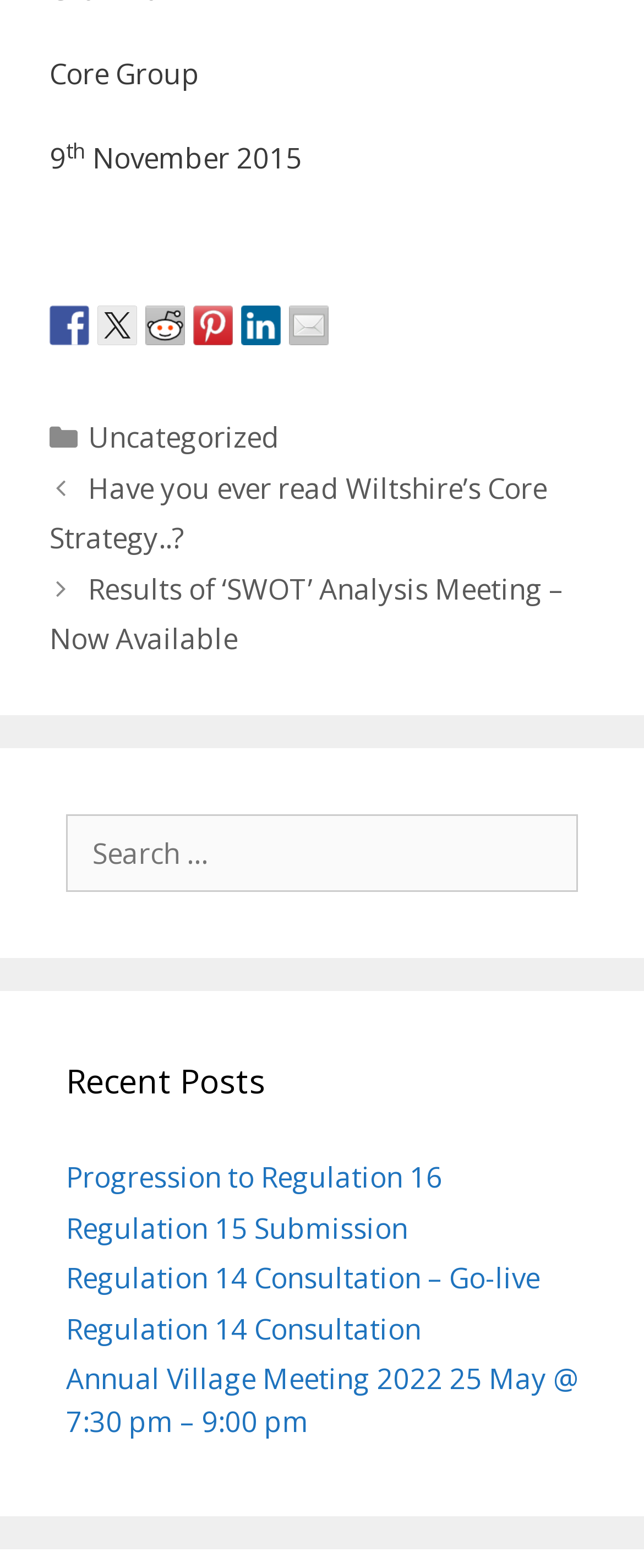Please indicate the bounding box coordinates for the clickable area to complete the following task: "Check categories". The coordinates should be specified as four float numbers between 0 and 1, i.e., [left, top, right, bottom].

[0.134, 0.263, 0.349, 0.288]